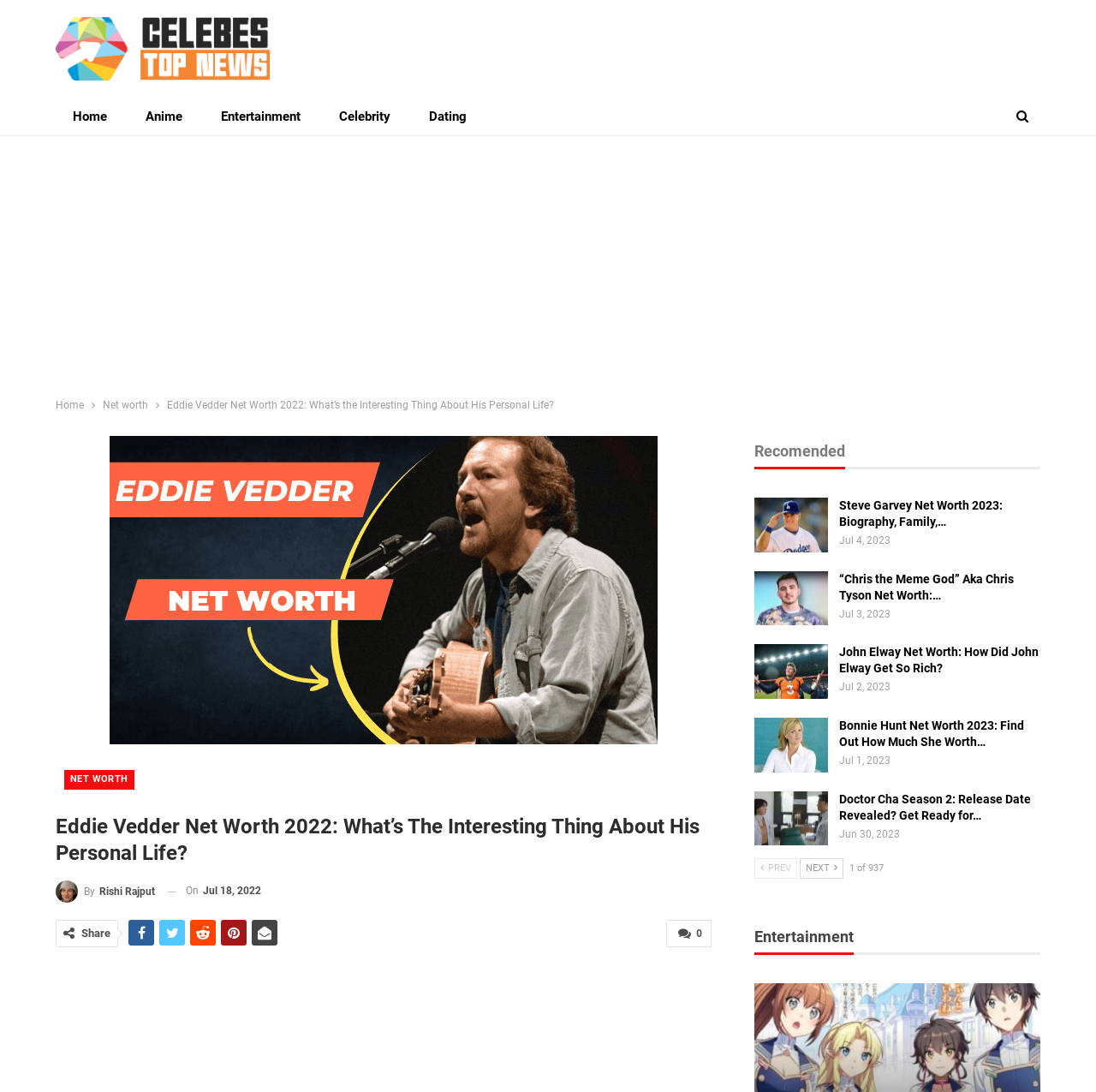Kindly determine the bounding box coordinates for the clickable area to achieve the given instruction: "Go to the next page".

[0.73, 0.786, 0.77, 0.805]